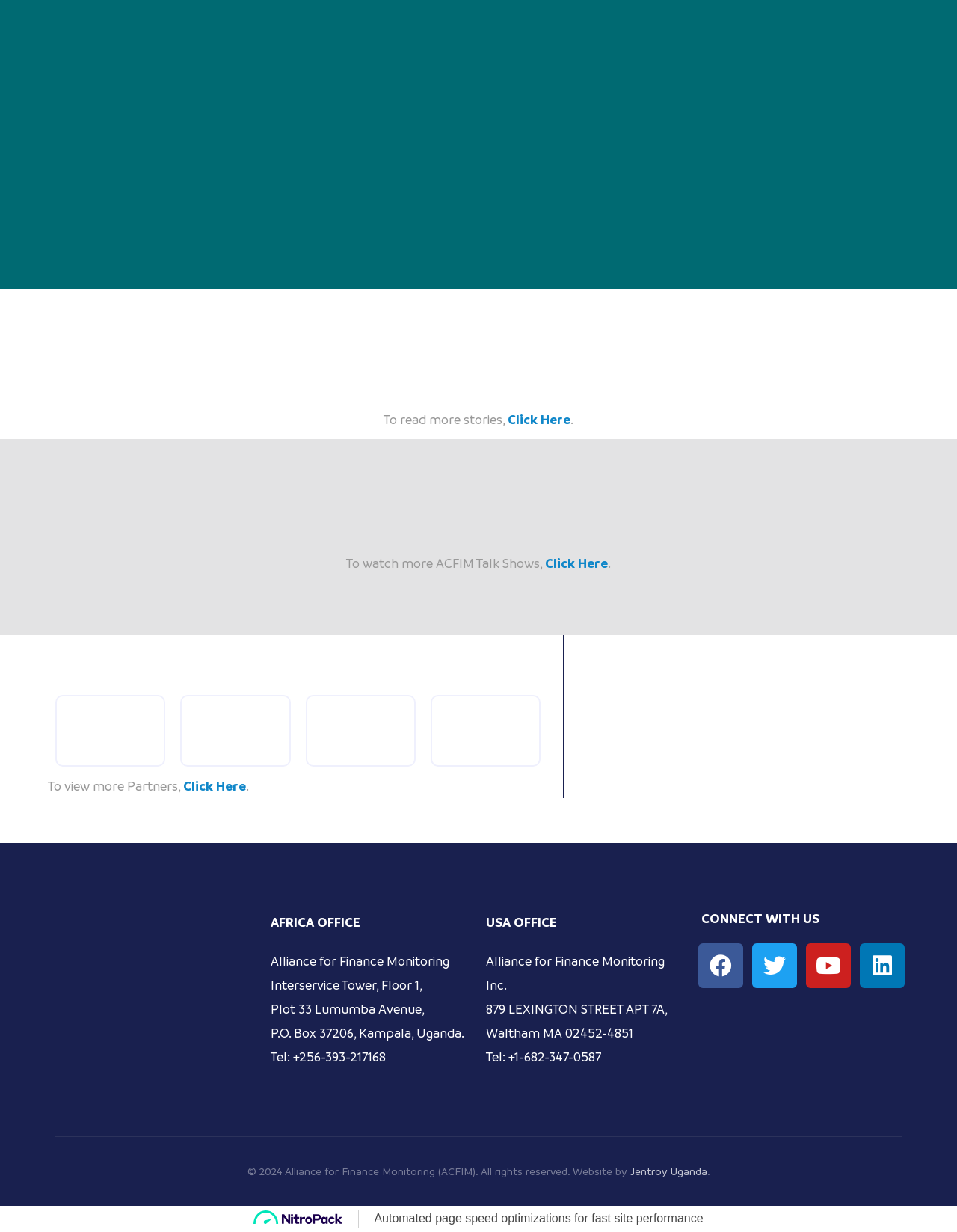Please determine the bounding box coordinates of the section I need to click to accomplish this instruction: "Click to read more stories".

[0.53, 0.334, 0.596, 0.348]